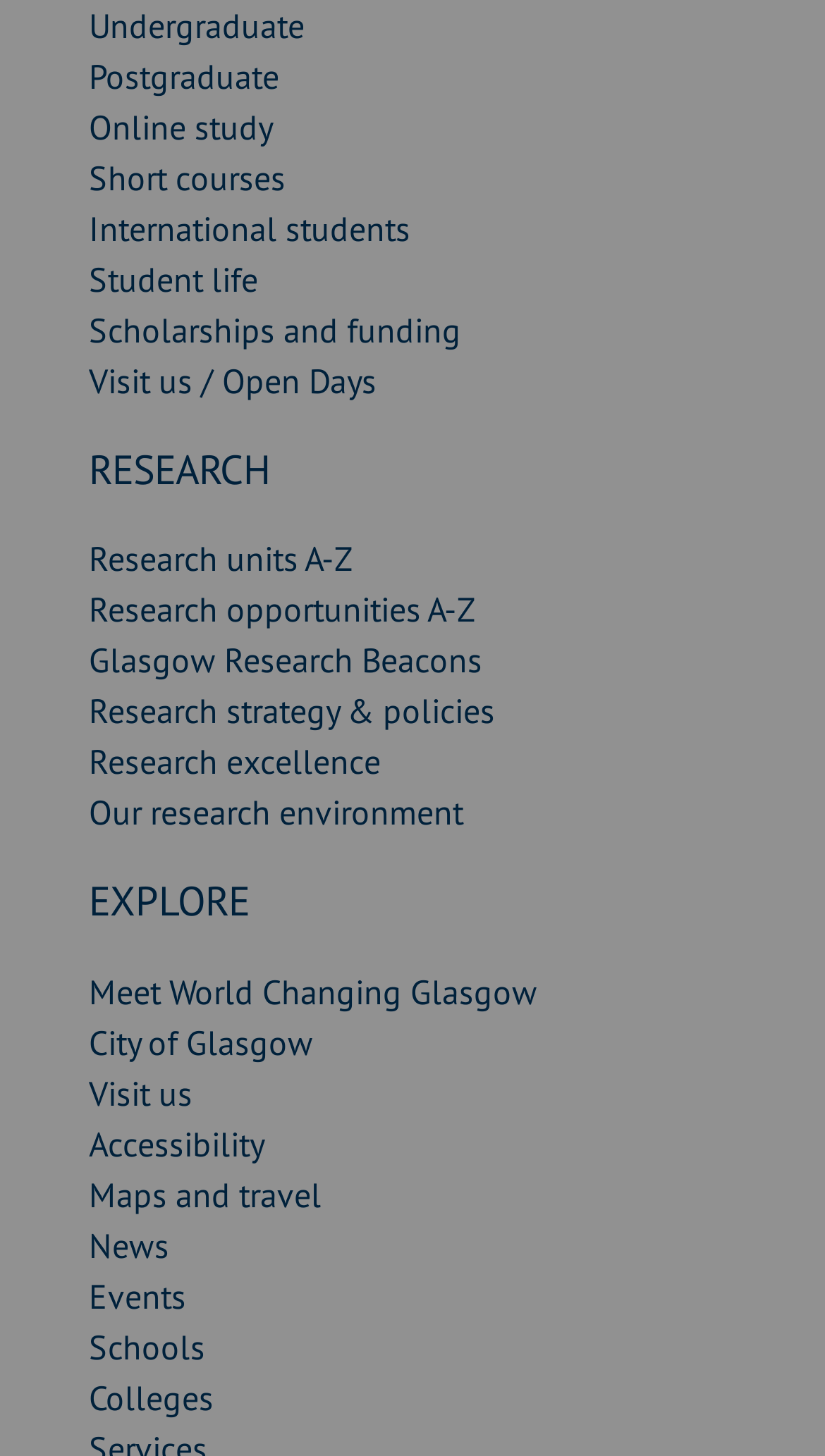What is the 'Glasgow Research Beacons' link related to?
Kindly give a detailed and elaborate answer to the question.

The 'Glasgow Research Beacons' link is located under the 'RESEARCH' section, indicating that it is related to research activities or initiatives of the institution.